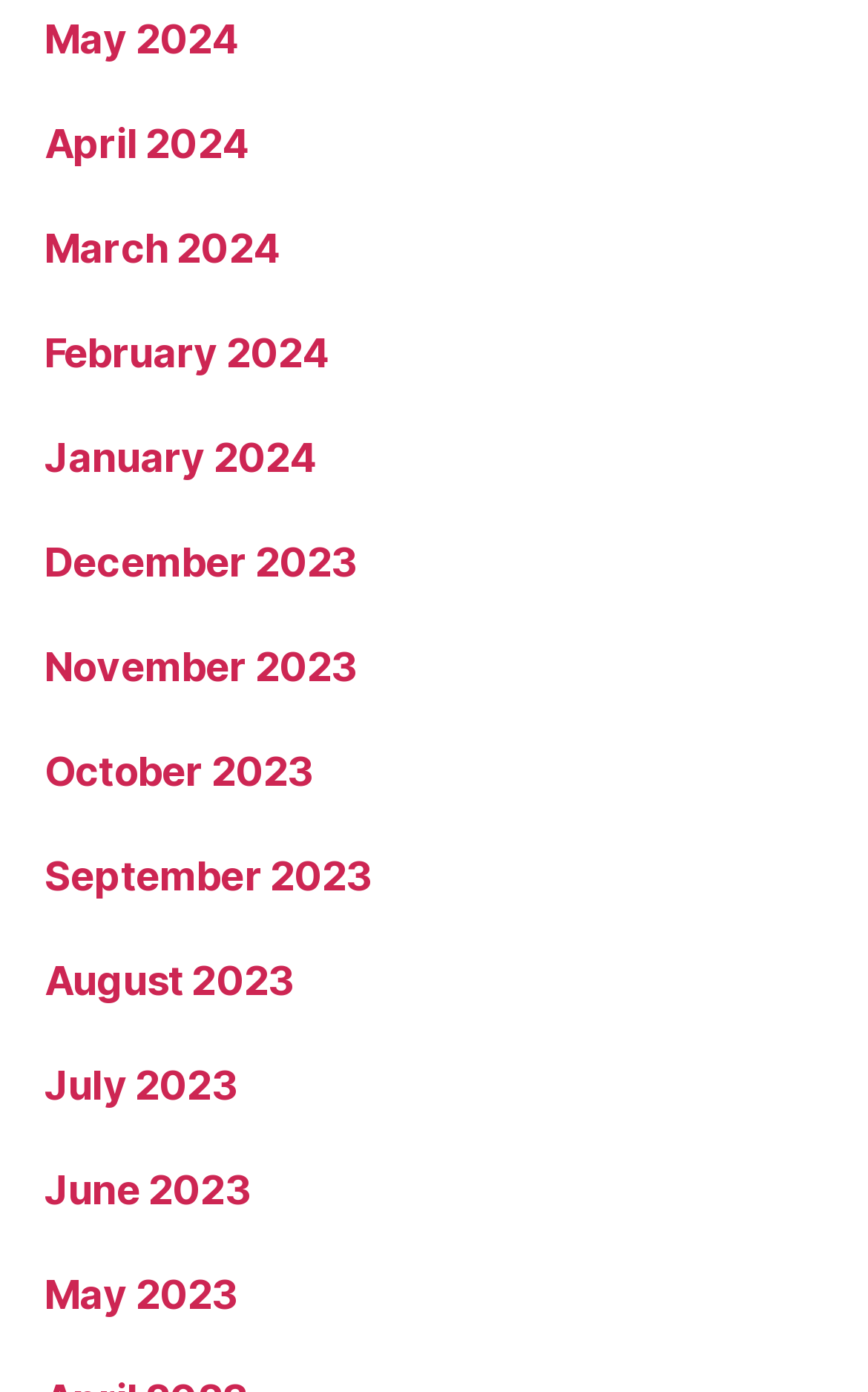Determine the bounding box coordinates of the clickable area required to perform the following instruction: "go to April 2024". The coordinates should be represented as four float numbers between 0 and 1: [left, top, right, bottom].

[0.051, 0.086, 0.285, 0.12]